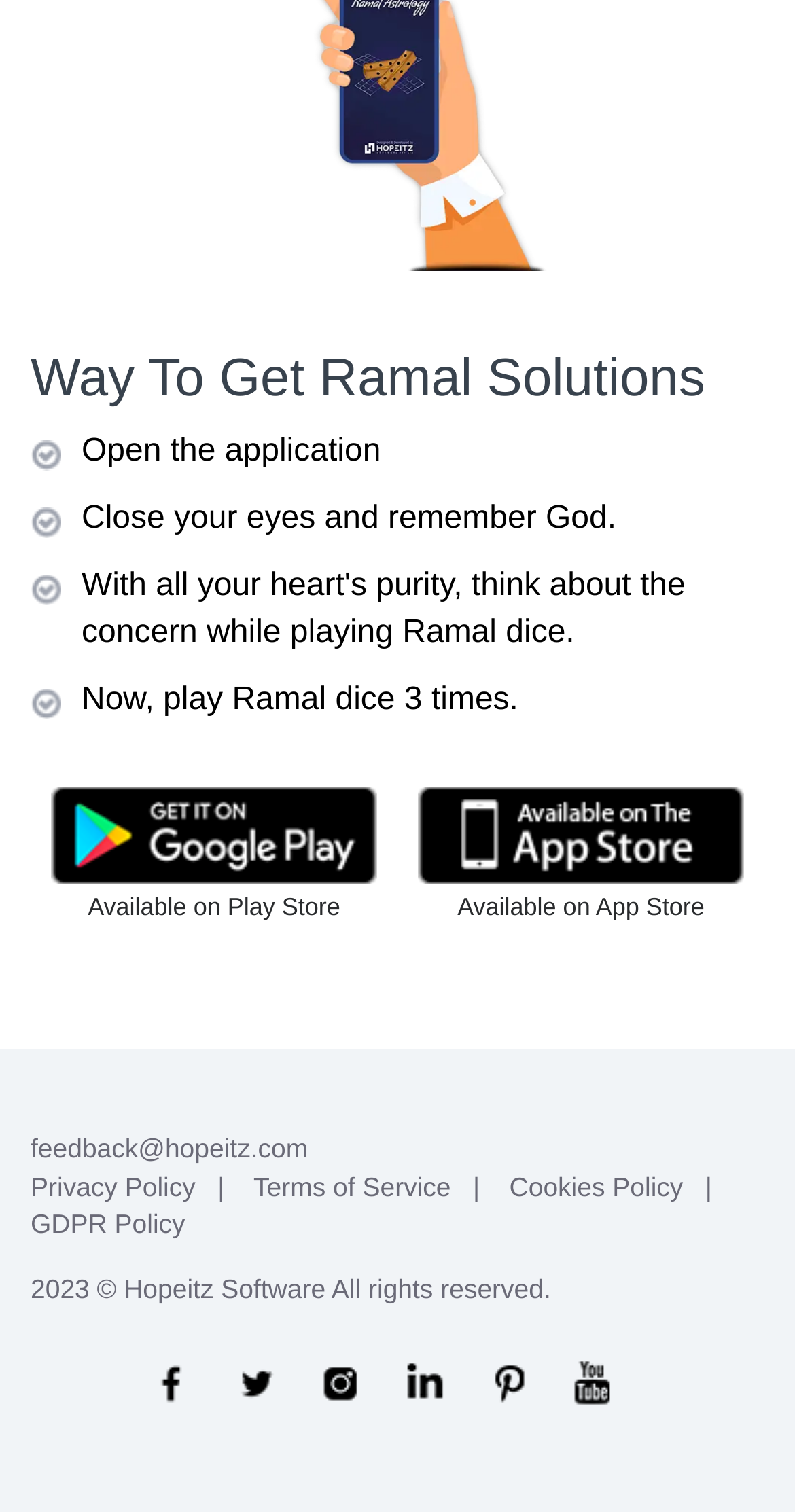What is the first step to get Ramal solutions?
Based on the screenshot, respond with a single word or phrase.

Open the application